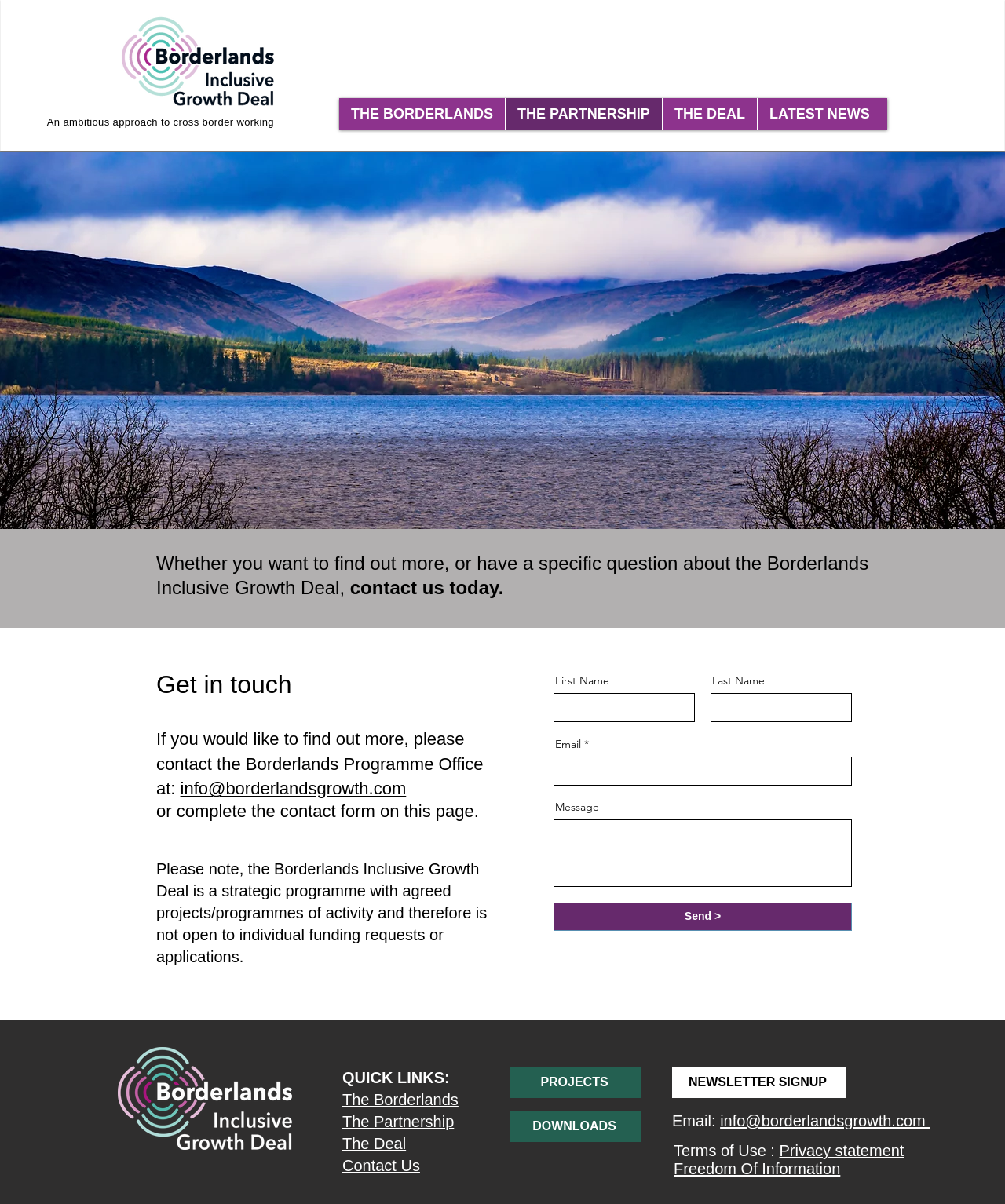Please determine the bounding box coordinates of the section I need to click to accomplish this instruction: "Click the Borderlands logo".

[0.117, 0.012, 0.28, 0.088]